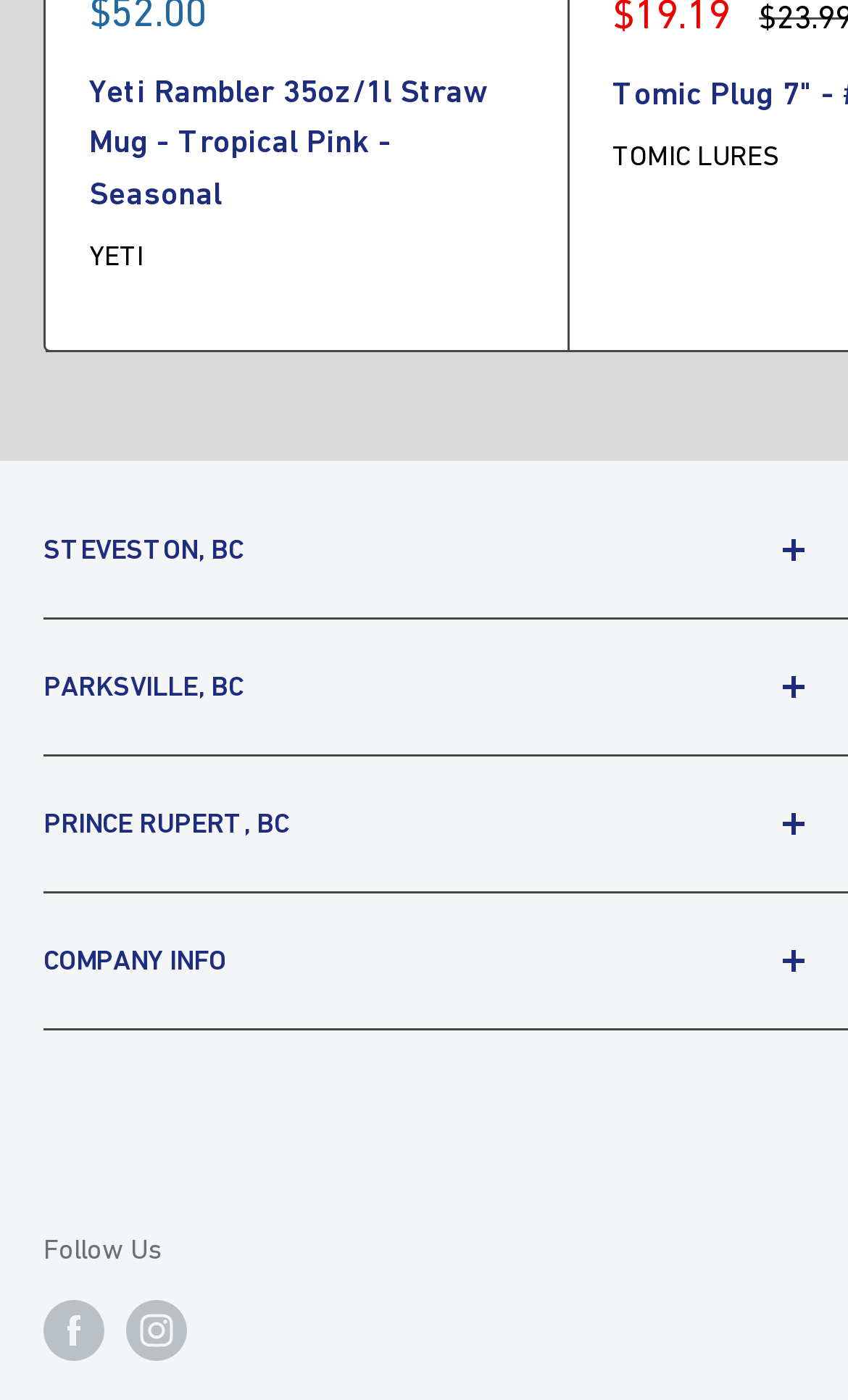Give a succinct answer to this question in a single word or phrase: 
What is the purpose of the 'COMPANY INFO' button?

To access company information